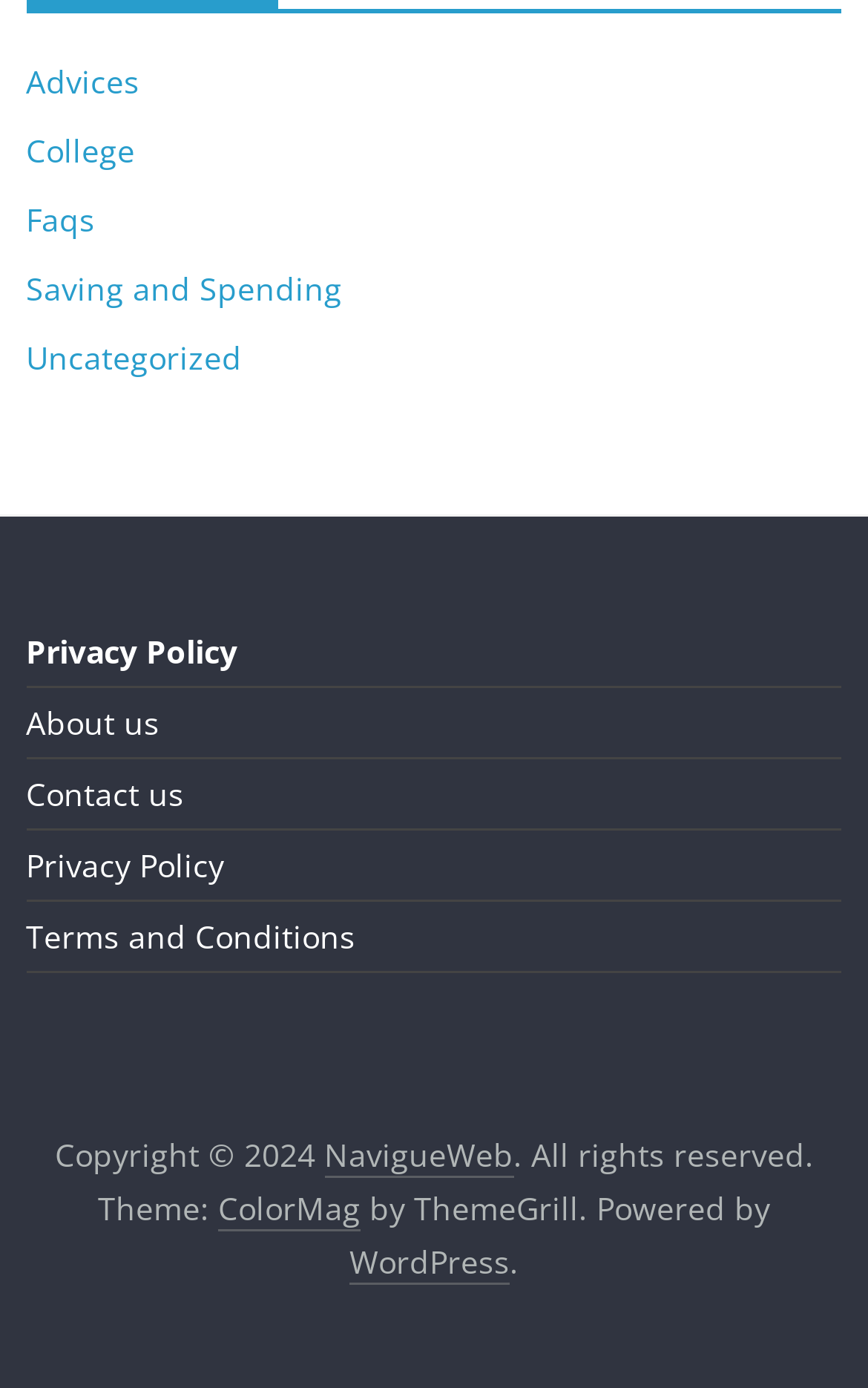What is the copyright year of the webpage? Examine the screenshot and reply using just one word or a brief phrase.

2024